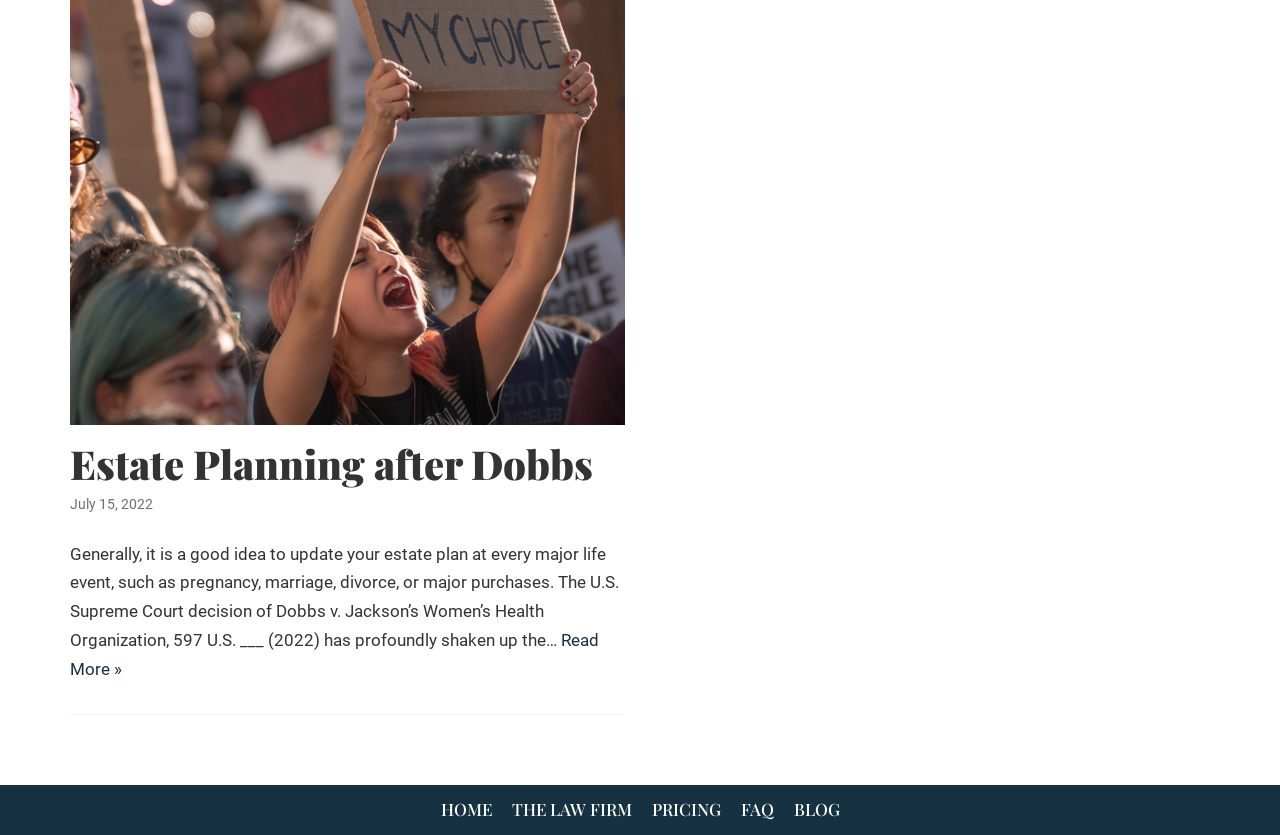What is the date of the article?
Look at the image and answer with only one word or phrase.

July 15, 2022